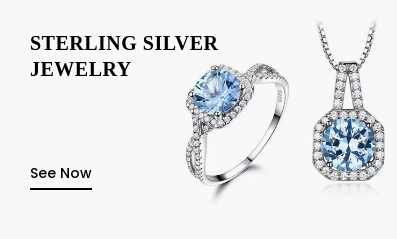Give a thorough description of the image, including any visible elements and their relationships.

This image showcases exquisite sterling silver jewelry, featuring a dazzling ring adorned with a bright blue stone surrounded by sparkling accents, and an elegant necklace that gracefully displays a similar blue gemstone. The imagery highlights the elegance and sophistication of sterling silver designs, perfect for those looking to enhance their jewelry collection. Accompanying the visuals is the bold heading "STERLING SILVER JEWELRY," inviting viewers to explore the craftsmanship and beauty of these pieces further. Below the jewelry, a "See Now" link encourages immediate engagement, suggesting a curated selection available for viewing or purchase.